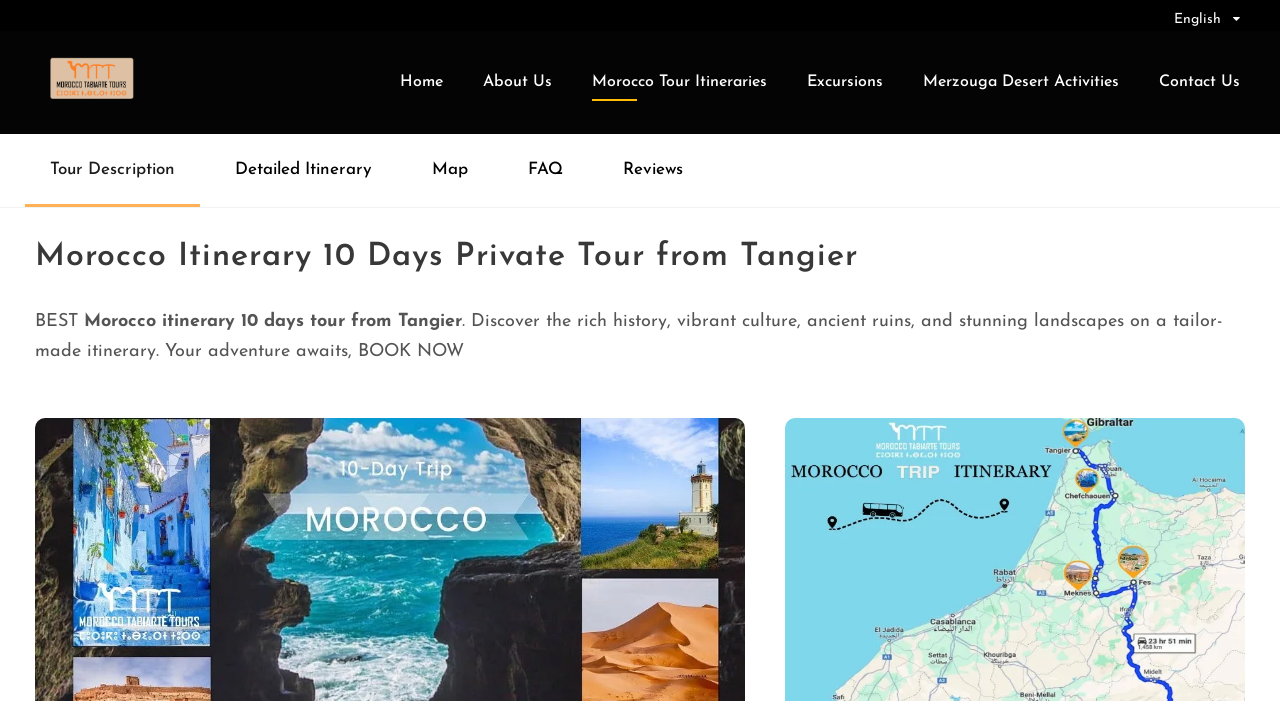How many links are in the top navigation menu?
Please provide a single word or phrase as the answer based on the screenshot.

6